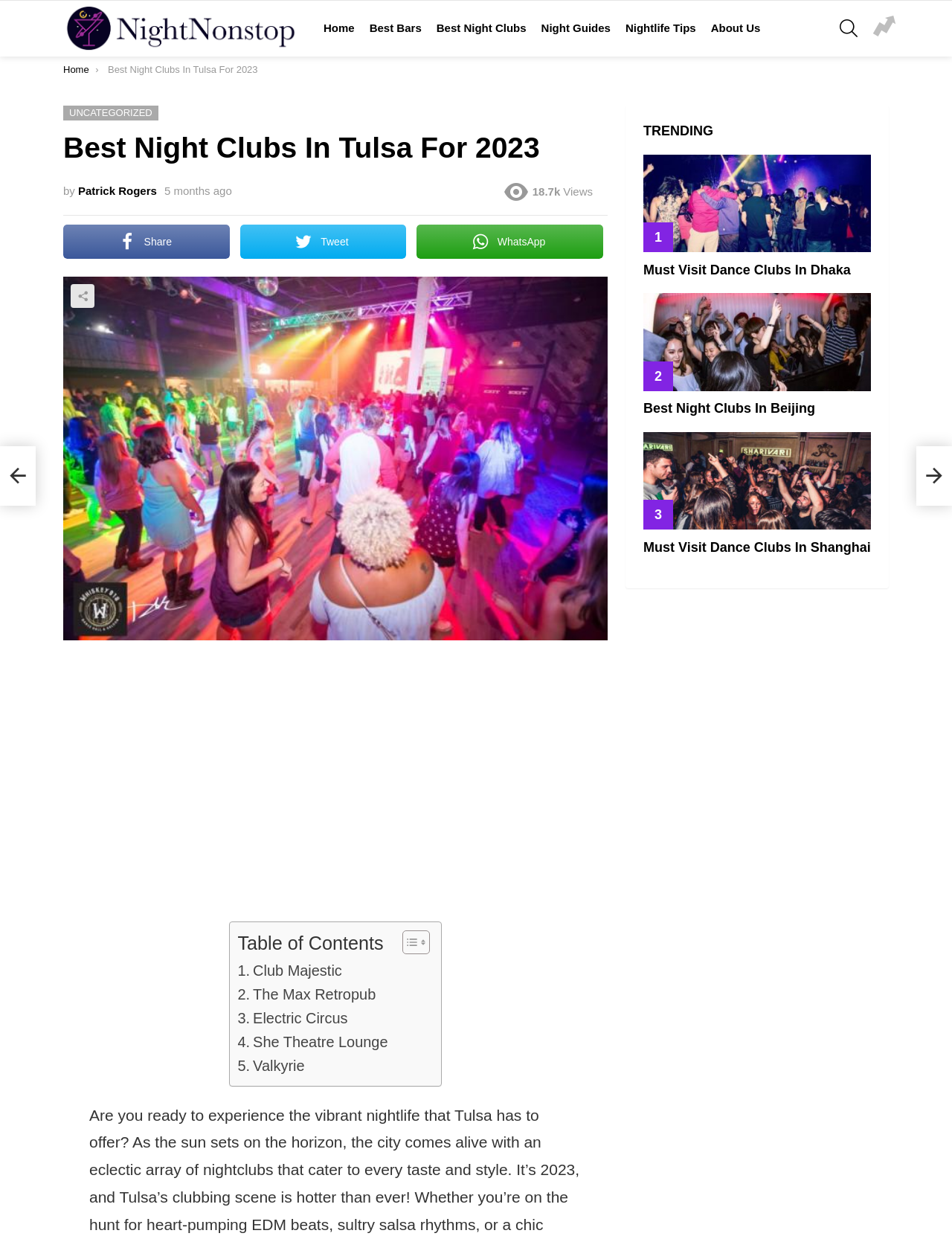What is the main heading of this webpage? Please extract and provide it.

Best Night Clubs In Tulsa For 2023